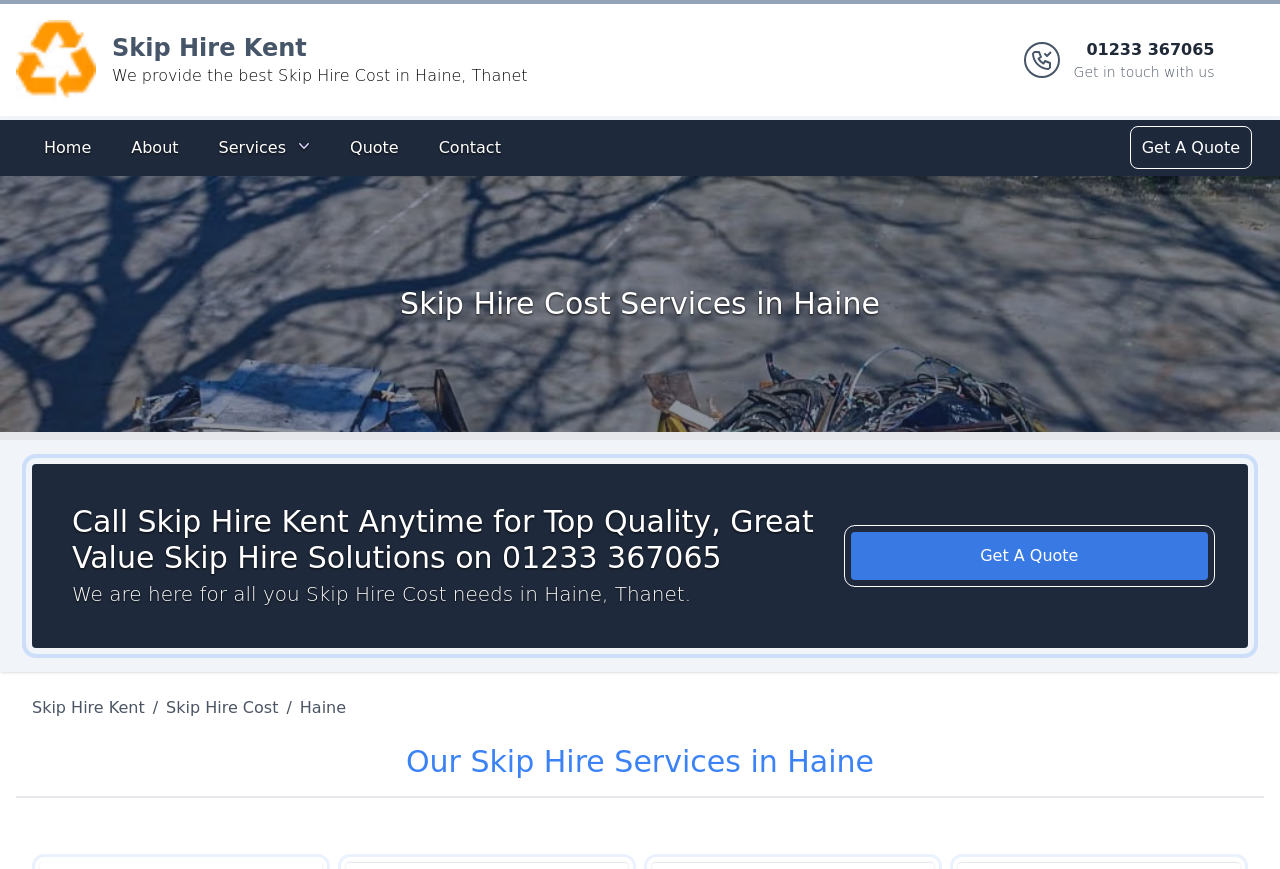Bounding box coordinates are given in the format (top-left x, top-left y, bottom-right x, bottom-right y). All values should be floating point numbers between 0 and 1. Provide the bounding box coordinate for the UI element described as: Home

[0.025, 0.147, 0.081, 0.193]